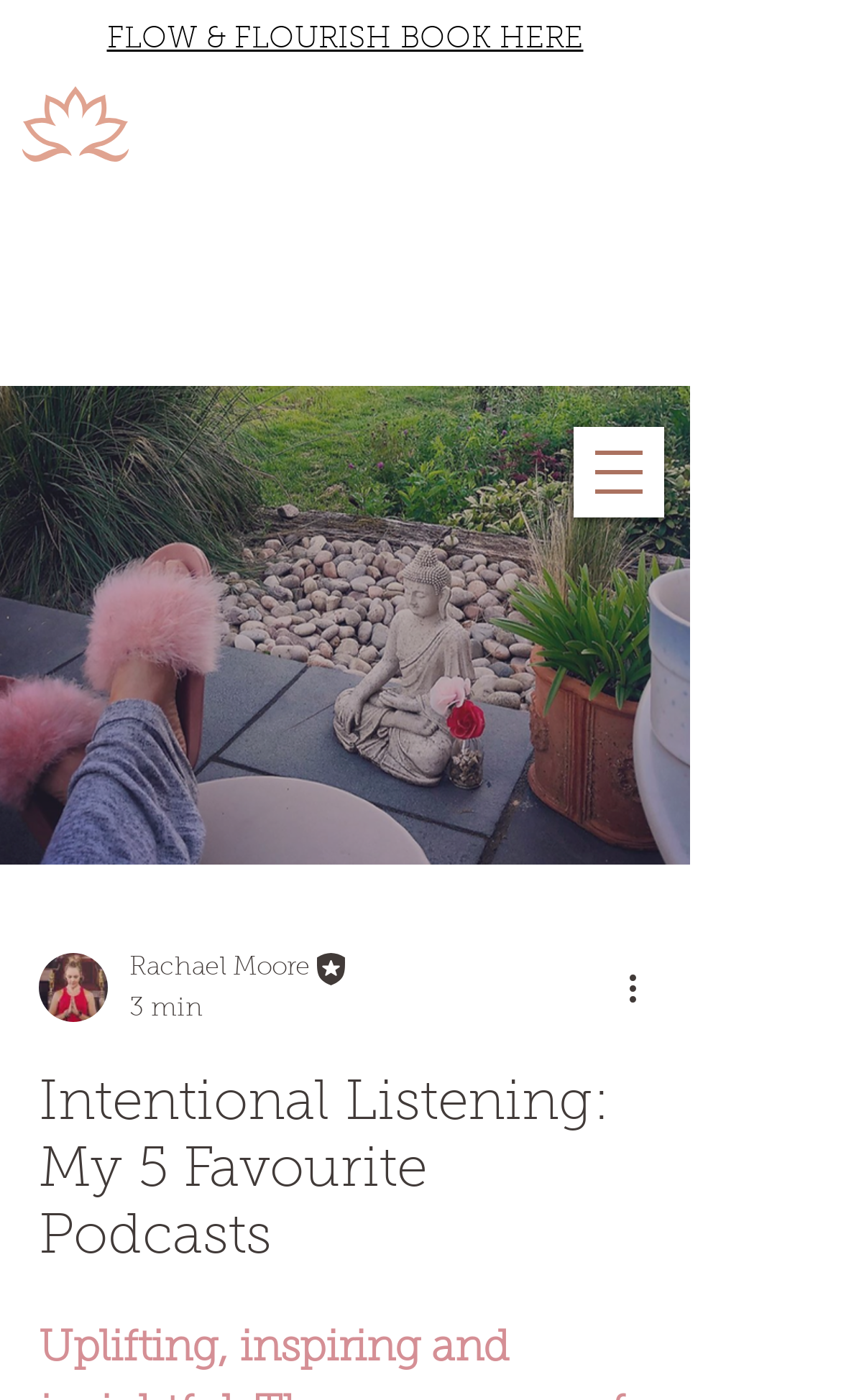How many items are in the cart?
Give a comprehensive and detailed explanation for the question.

I found the number of items in the cart by looking at the link with the text 'Cart with 0 items' and extracting the number from the text.